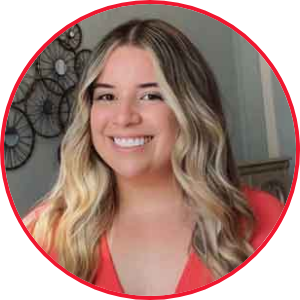What is the tone of the image?
Please answer the question as detailed as possible based on the image.

The caption describes the woman's expression as 'warm and welcoming', which sets the overall tone of the image. This tone is also reflective of Leslie's approachable personality.